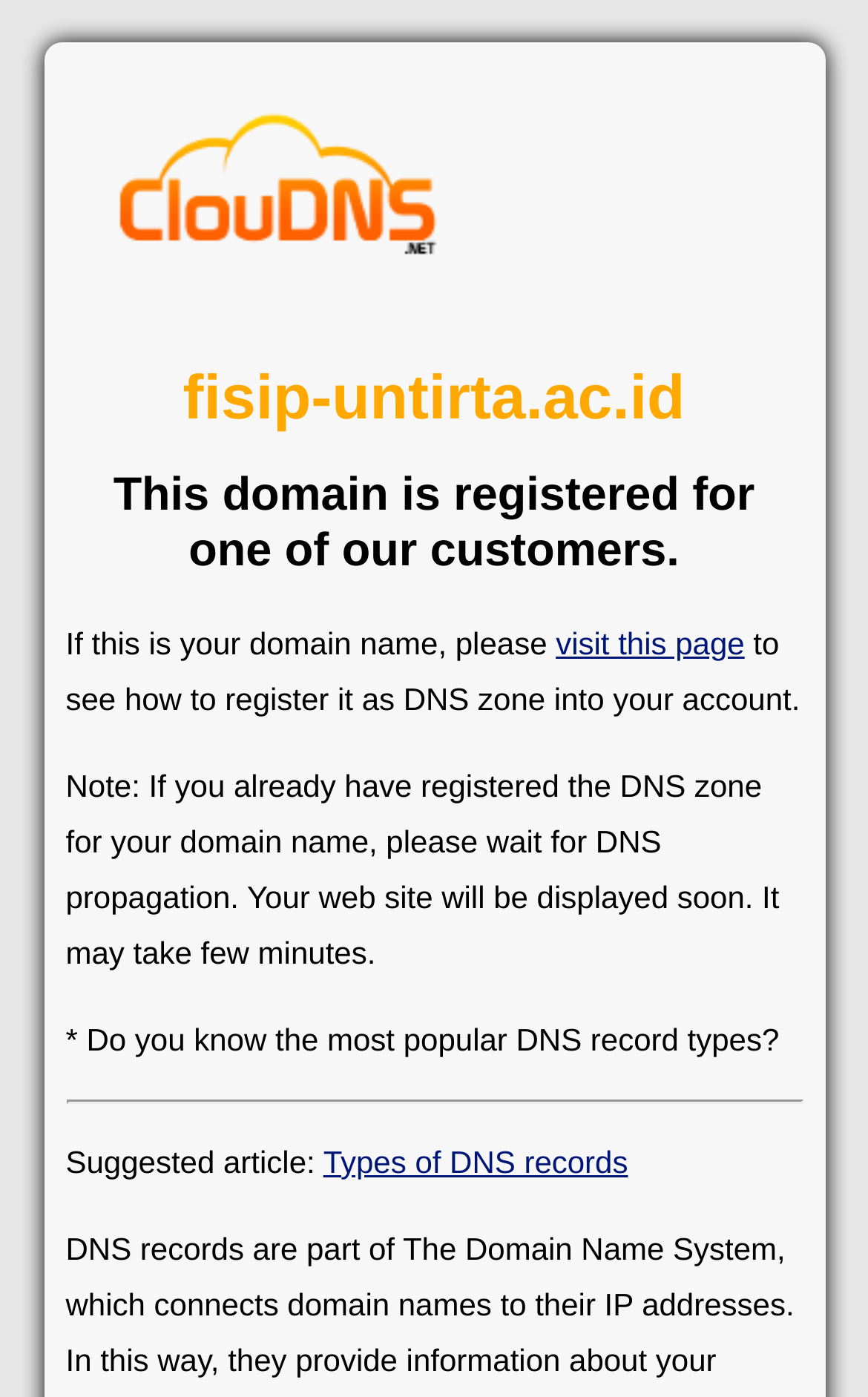What type of DNS record is mentioned?
Based on the image, answer the question in a detailed manner.

The link element with the text 'Cloud DNS' suggests that Cloud DNS is a type of DNS record being referred to on this webpage.